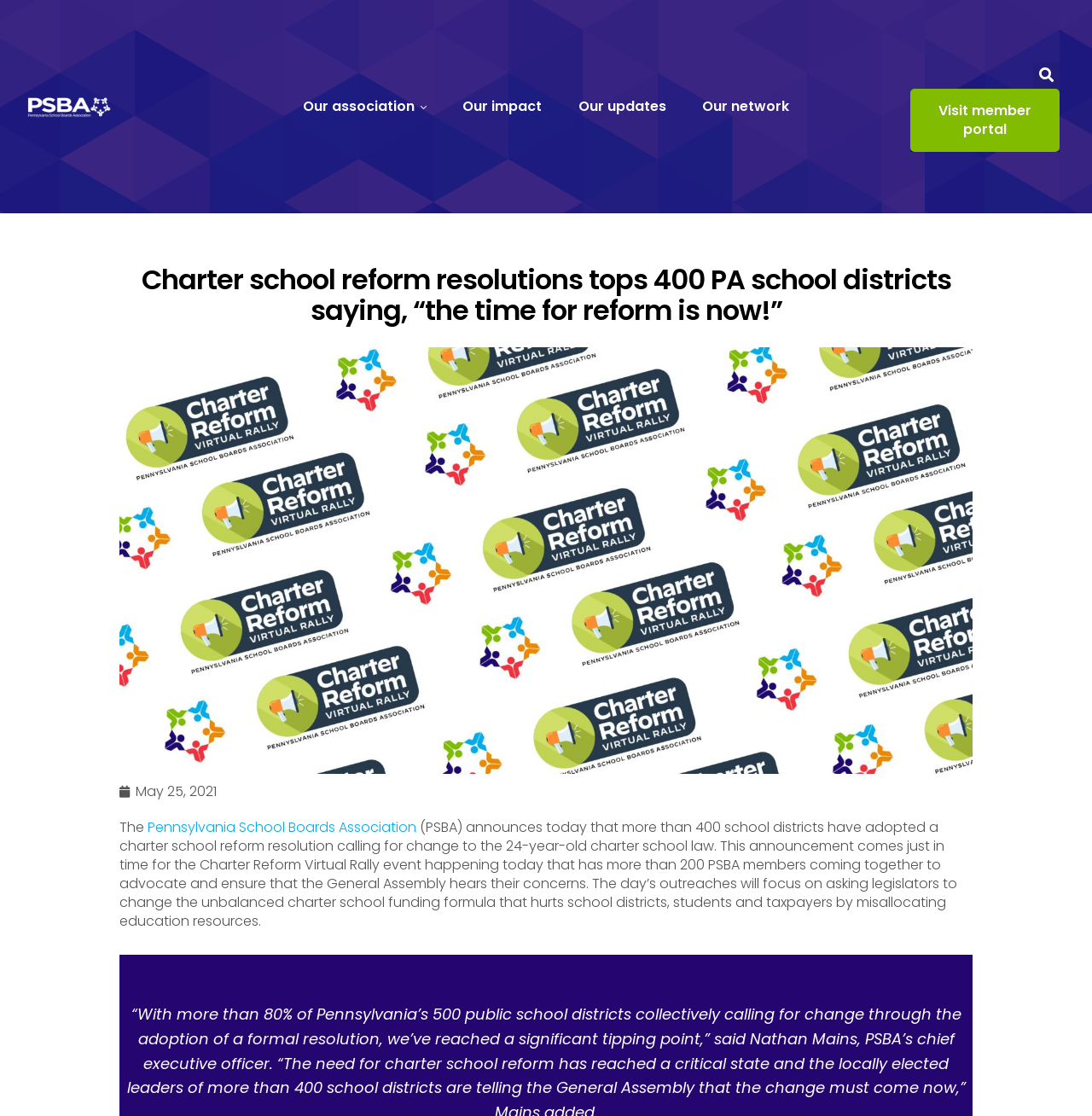How many school districts adopted a charter school reform resolution? Based on the image, give a response in one word or a short phrase.

more than 400